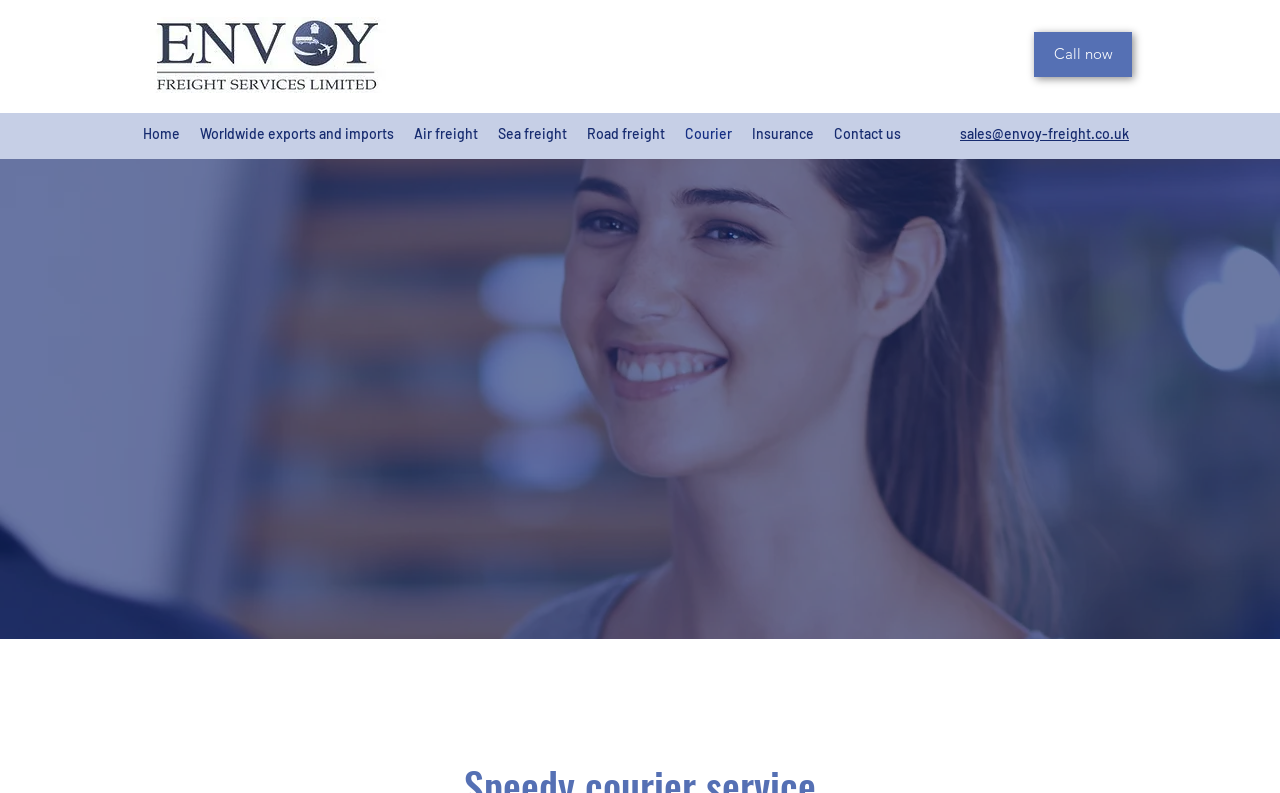Please determine the bounding box coordinates of the clickable area required to carry out the following instruction: "Learn about 'Courier' services". The coordinates must be four float numbers between 0 and 1, represented as [left, top, right, bottom].

[0.527, 0.15, 0.58, 0.188]